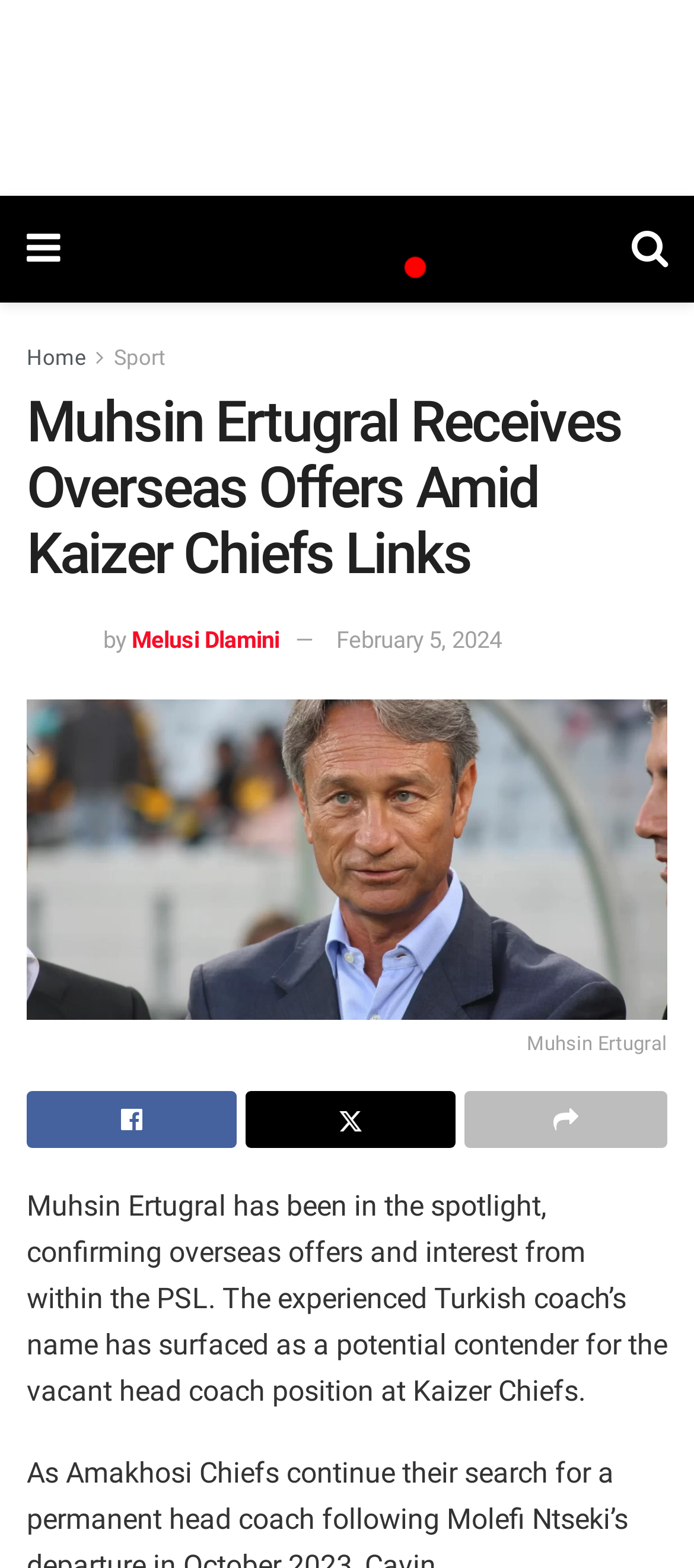Please specify the bounding box coordinates of the region to click in order to perform the following instruction: "Go to the Home page".

[0.038, 0.22, 0.123, 0.236]